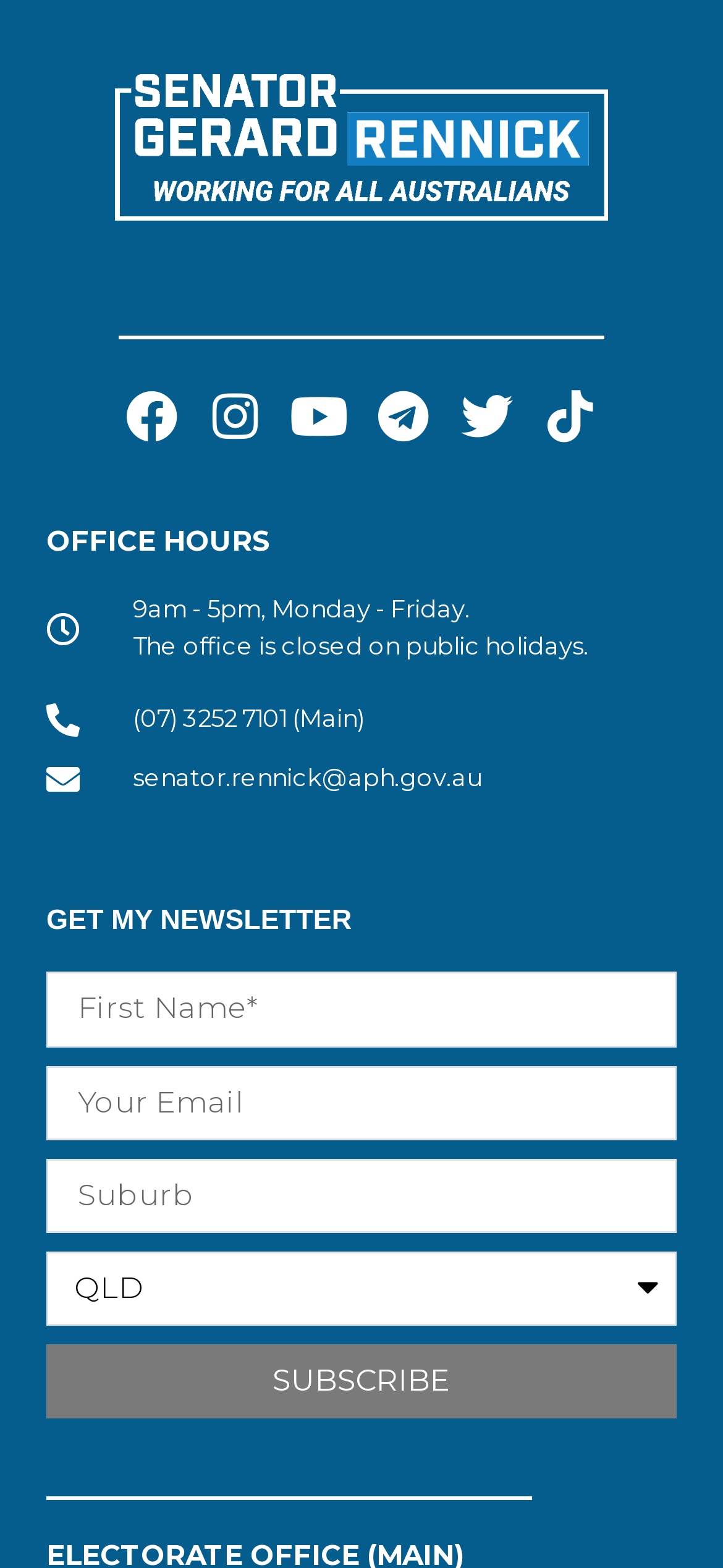What is required to subscribe to the newsletter?
Based on the image, provide your answer in one word or phrase.

First Name, Email, Suburb